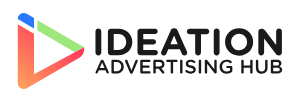What is the font style of the text 'IDEATION'?
Answer the question with a thorough and detailed explanation.

The logo consists of a stylized play button accompanied by the bold text 'IDEATION' in a modern font, which reinforces the brand's focus on creativity and digital marketing.